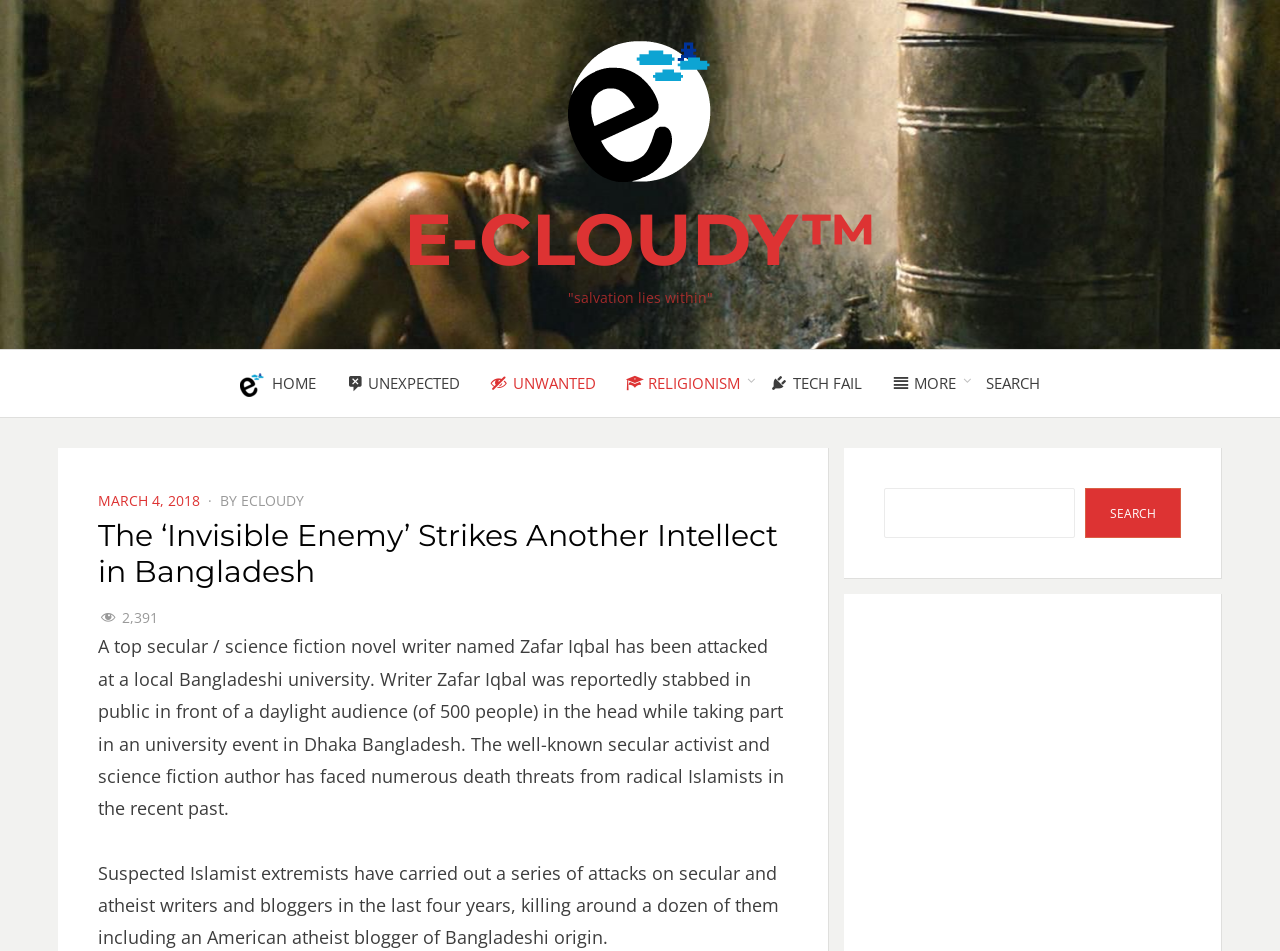Please provide a brief answer to the following inquiry using a single word or phrase:
What is the number of people who witnessed the attack?

500